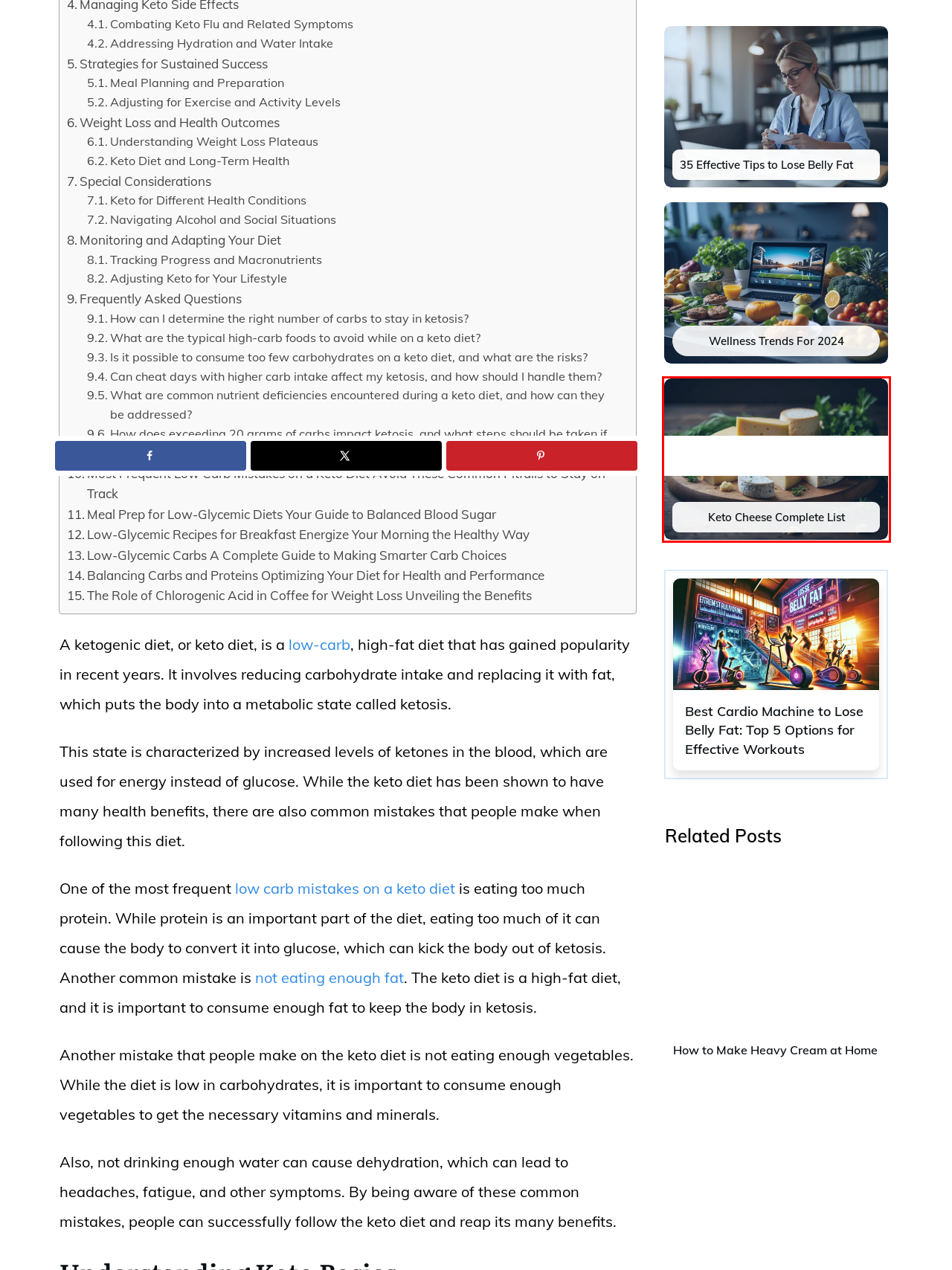Observe the provided screenshot of a webpage that has a red rectangle bounding box. Determine the webpage description that best matches the new webpage after clicking the element inside the red bounding box. Here are the candidates:
A. The Role of Coffee in a Low-Carb Diet: Understanding Its Impact
B. How Many Carbs Per Day On A Keto Diet?
C. Keto 2.0 Diet: The Updated Version of the Popular Low-Carb Diet
D. Best Cardio Machine to Lose Belly Fat: Top 5 Options for Effective Workouts
E. How to Make Heavy Cream at Home
F. Foods High in Potassium: A Comprehensive List
G. Keto Cheese Complete List: Your Ultimate Guide to Low-Carb Dairy Options
H. Wellness Trends for 2024: Insights from Top Industry Experts

G